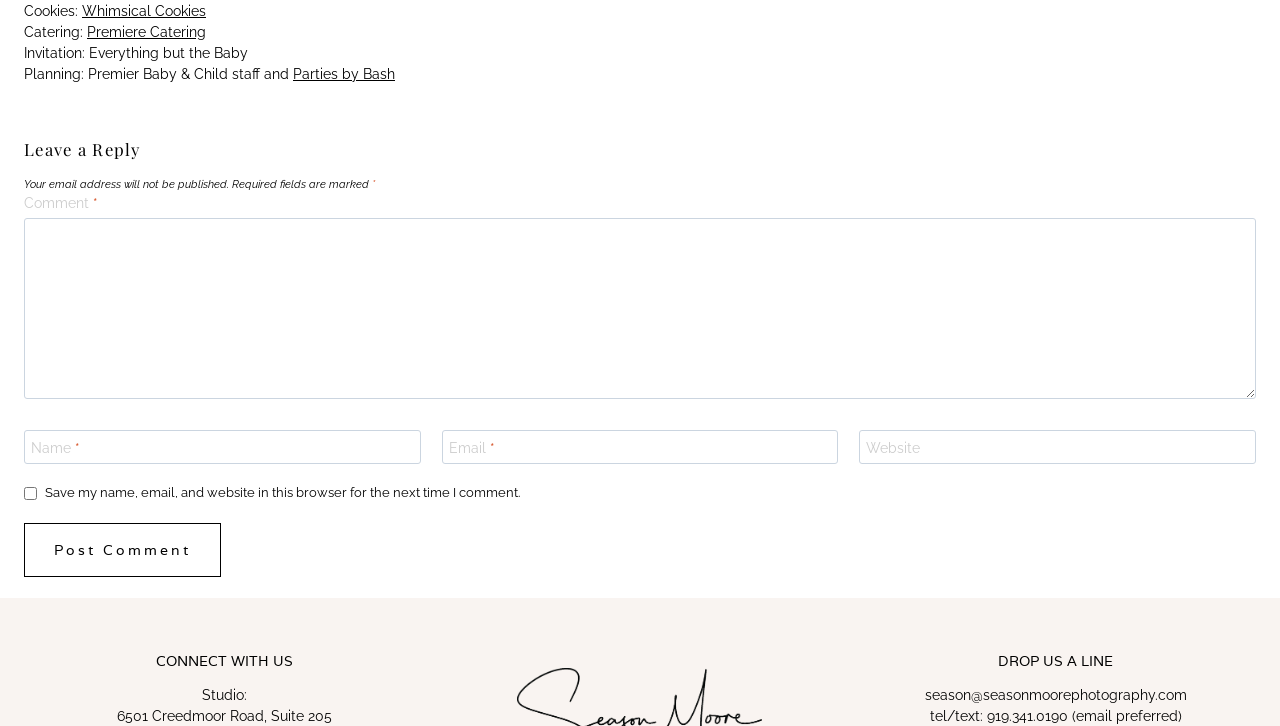Please identify the bounding box coordinates of the clickable element to fulfill the following instruction: "Click Whimsical Cookies". The coordinates should be four float numbers between 0 and 1, i.e., [left, top, right, bottom].

[0.064, 0.004, 0.161, 0.026]